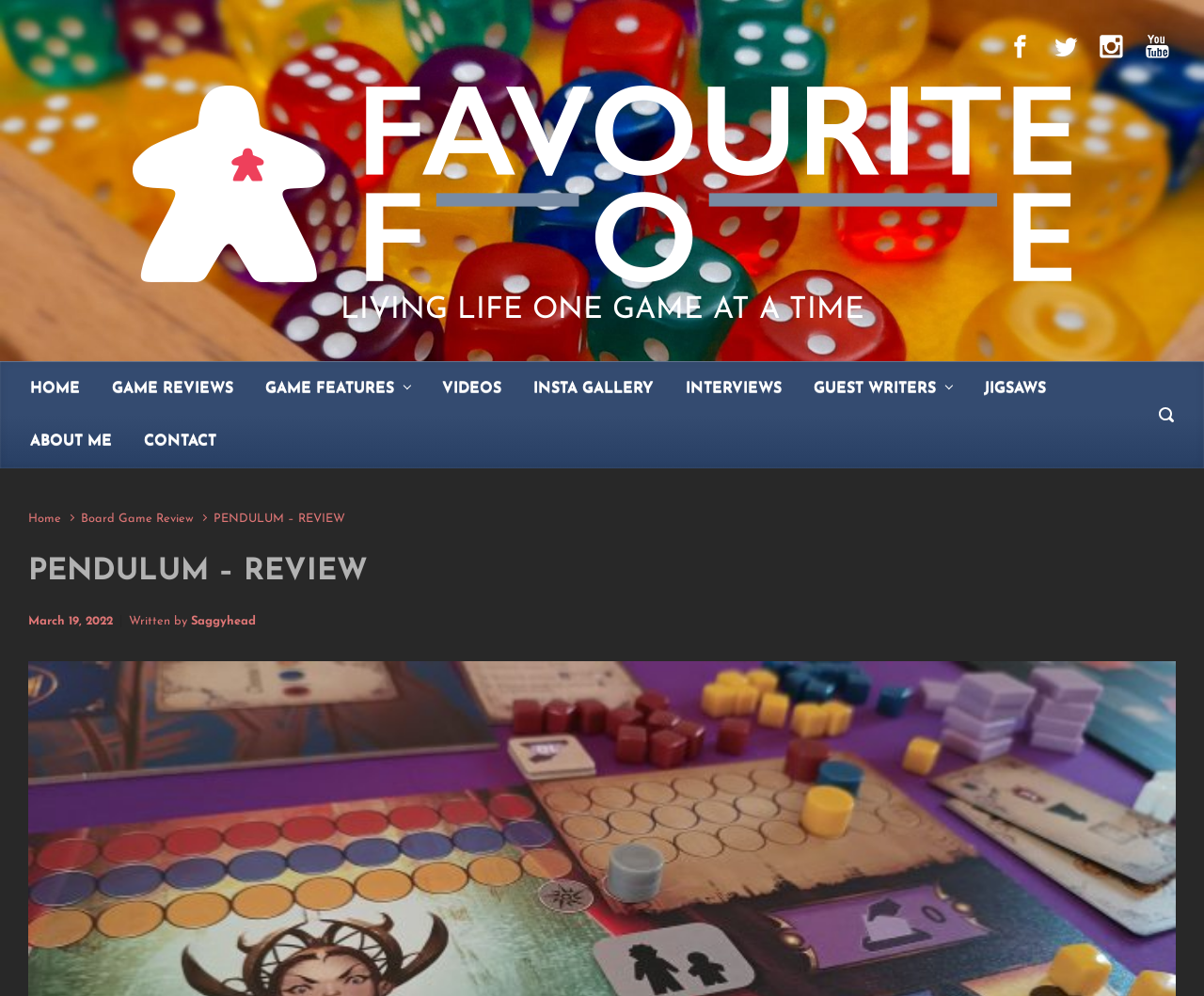Given the element description Contact, identify the bounding box coordinates for the UI element on the webpage screenshot. The format should be (top-left x, top-left y, bottom-right x, bottom-right y), with values between 0 and 1.

None